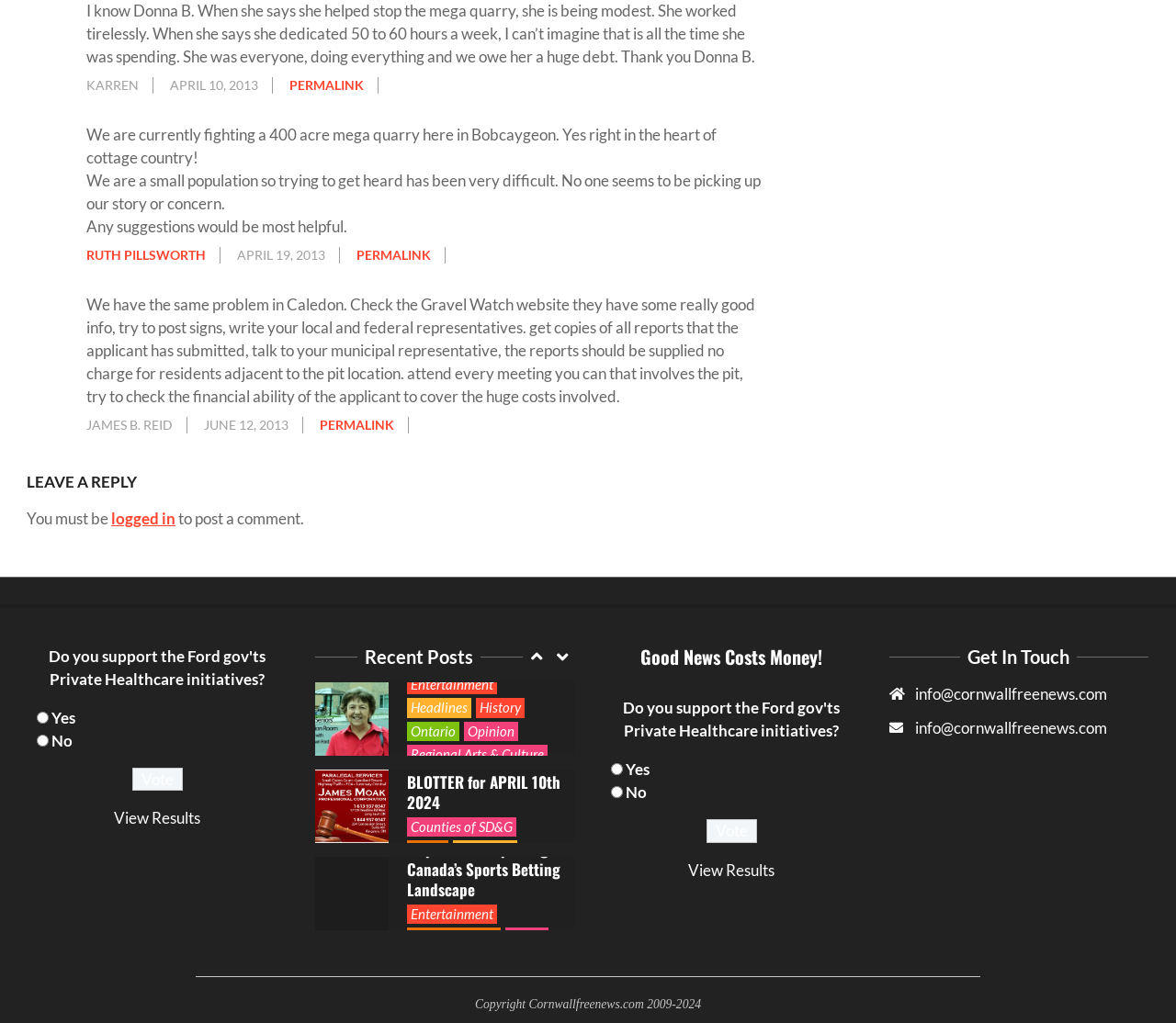Locate the bounding box coordinates of the element you need to click to accomplish the task described by this instruction: "Leave a reply".

[0.023, 0.462, 0.65, 0.482]